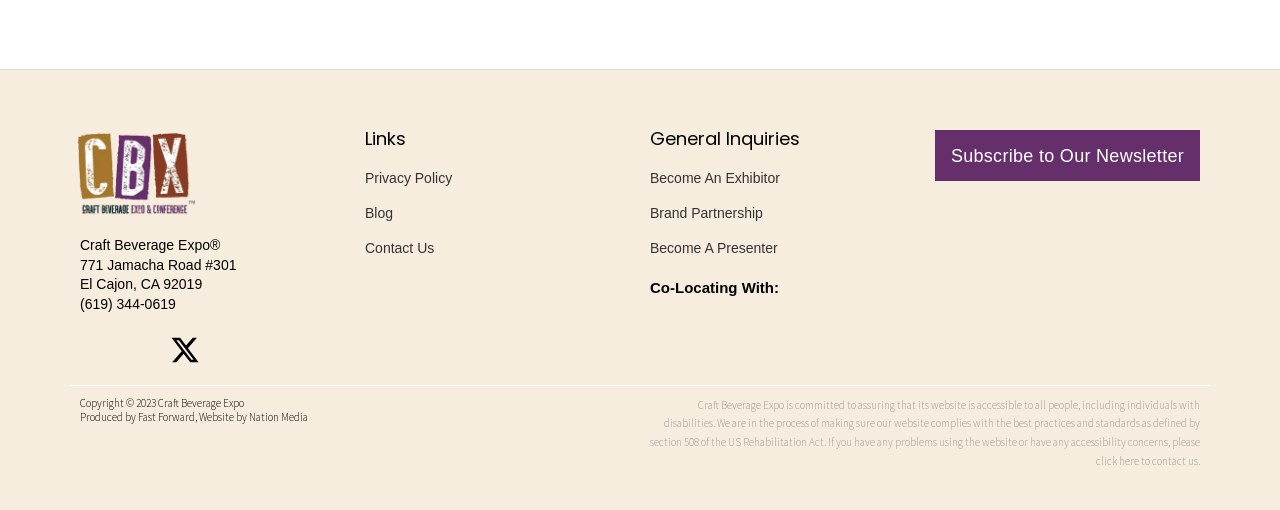Provide your answer in one word or a succinct phrase for the question: 
What is the purpose of the 'Co-Locating With:' section?

To list co-locating events